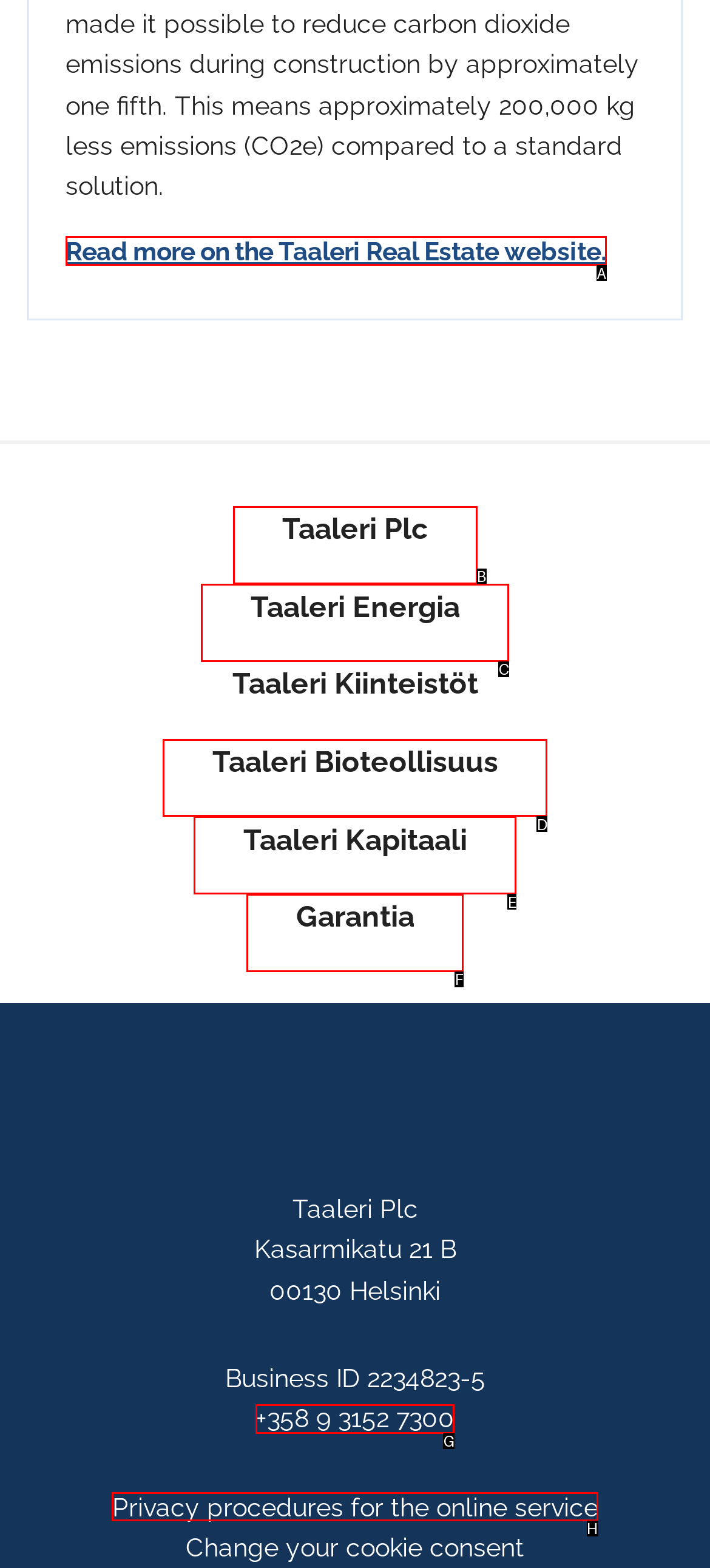Select the HTML element that should be clicked to accomplish the task: View privacy procedures Reply with the corresponding letter of the option.

H